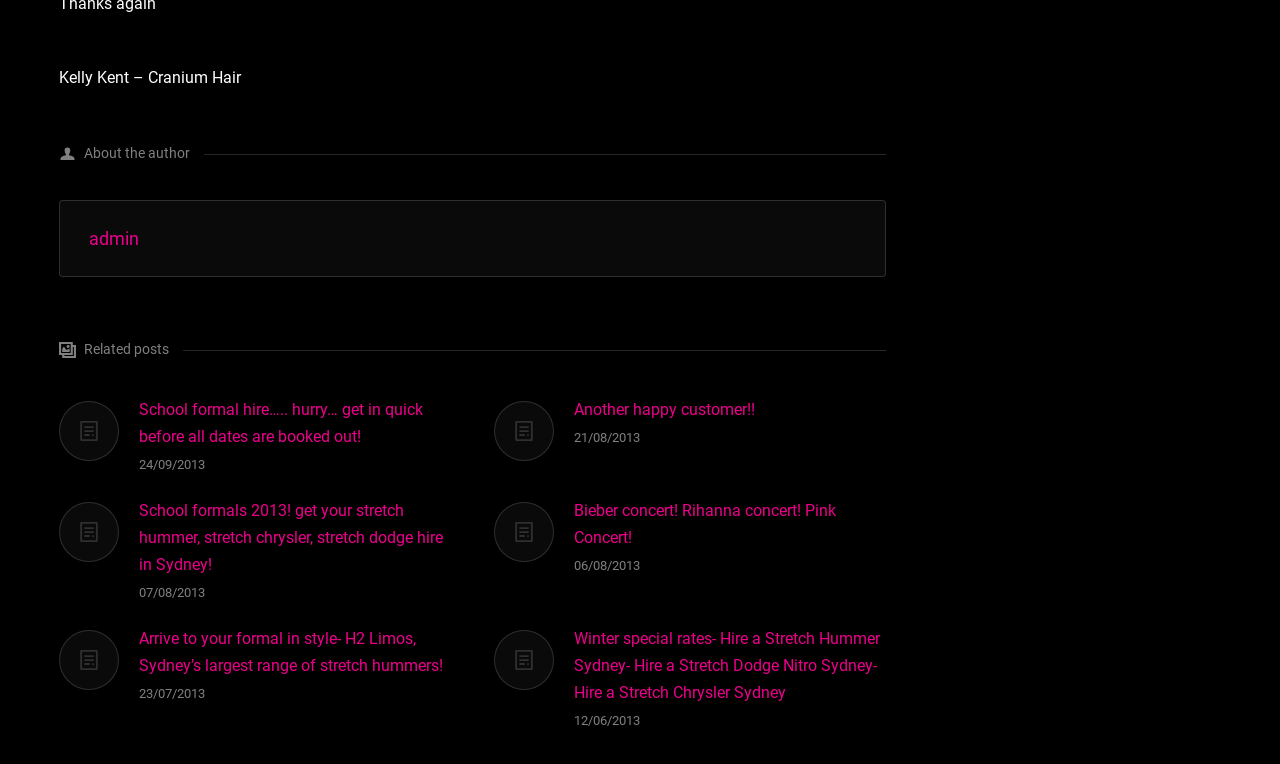Determine the bounding box for the UI element as described: "Another happy customer!!". The coordinates should be represented as four float numbers between 0 and 1, formatted as [left, top, right, bottom].

[0.448, 0.519, 0.59, 0.554]